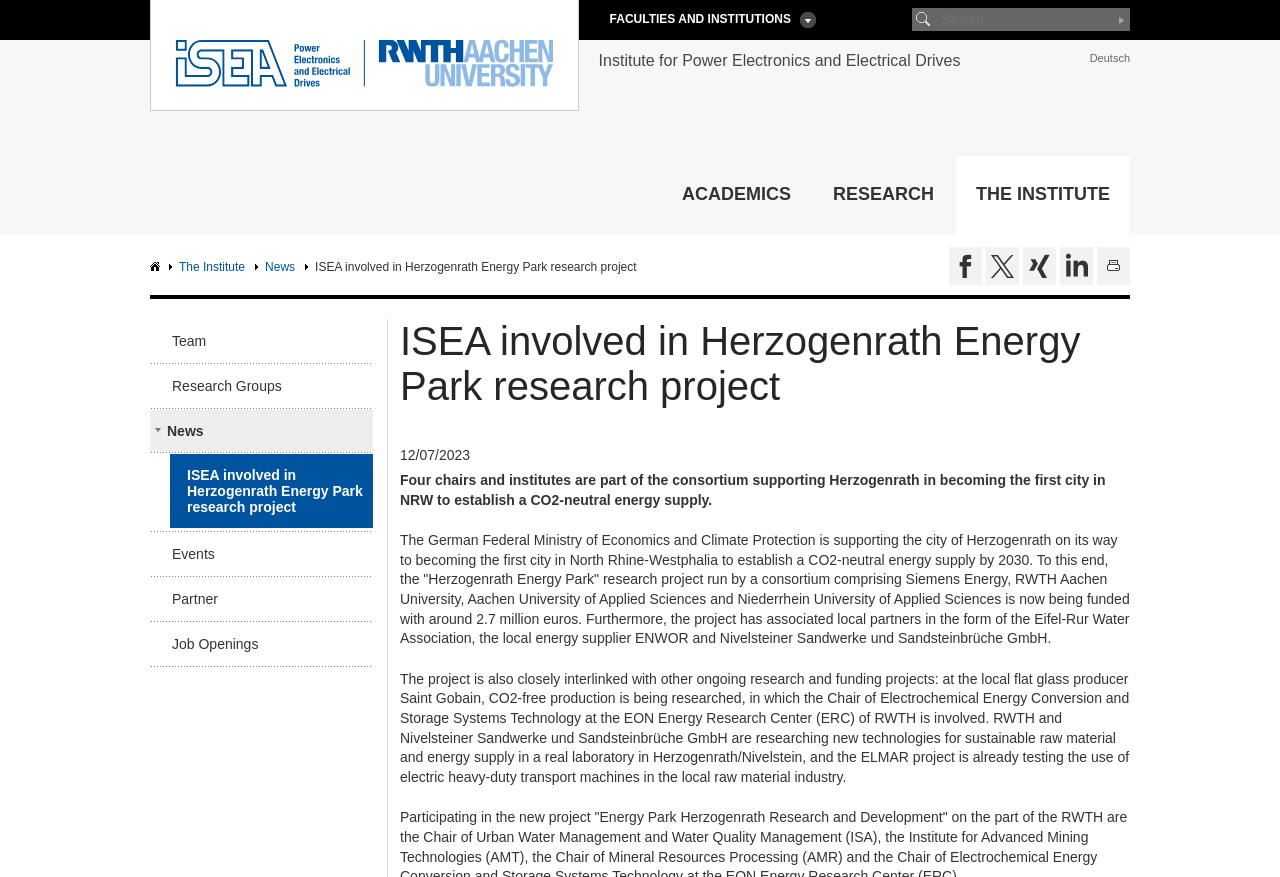Find and specify the bounding box coordinates that correspond to the clickable region for the instruction: "Share on LinkedIn".

[0.828, 0.282, 0.854, 0.325]